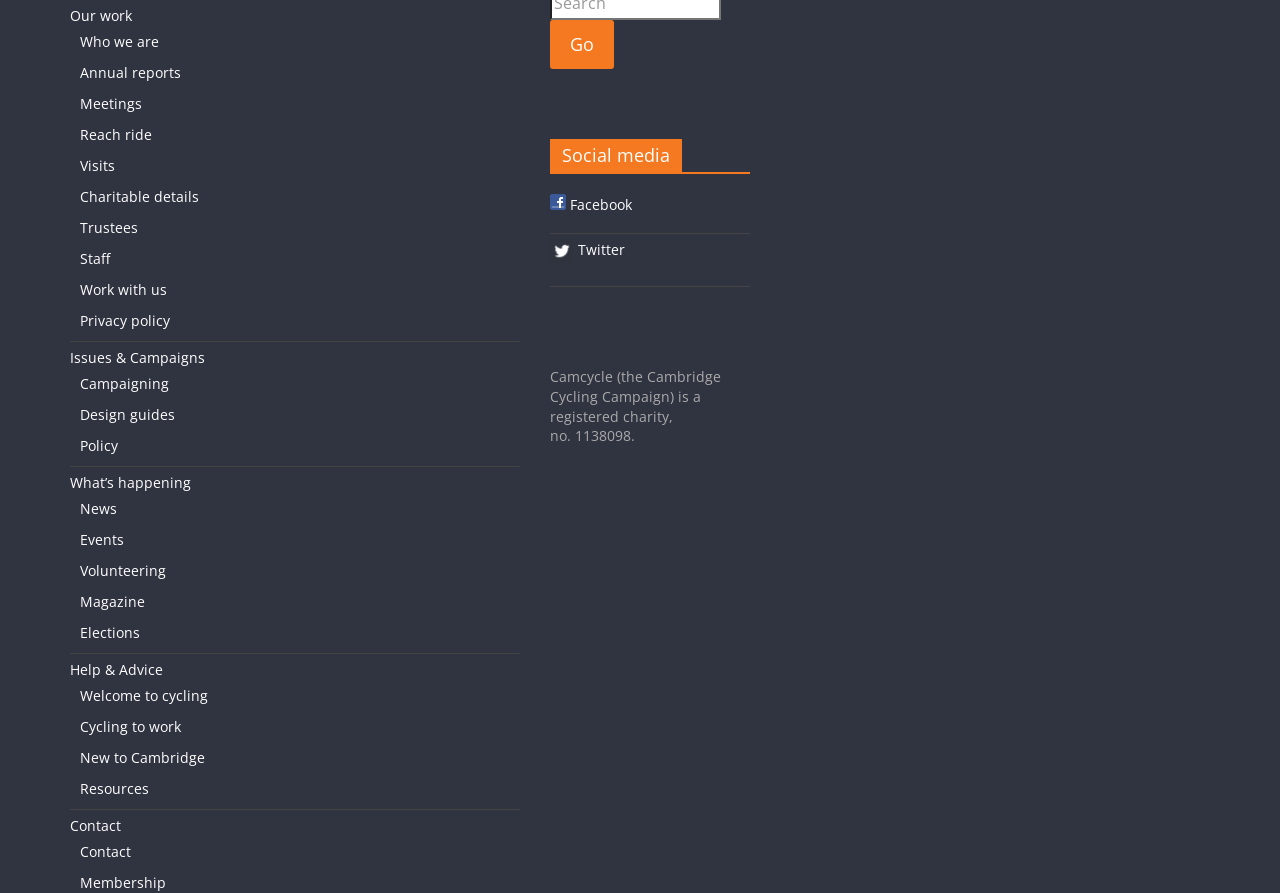Determine the bounding box of the UI element mentioned here: "Visits". The coordinates must be in the format [left, top, right, bottom] with values ranging from 0 to 1.

[0.062, 0.174, 0.09, 0.196]